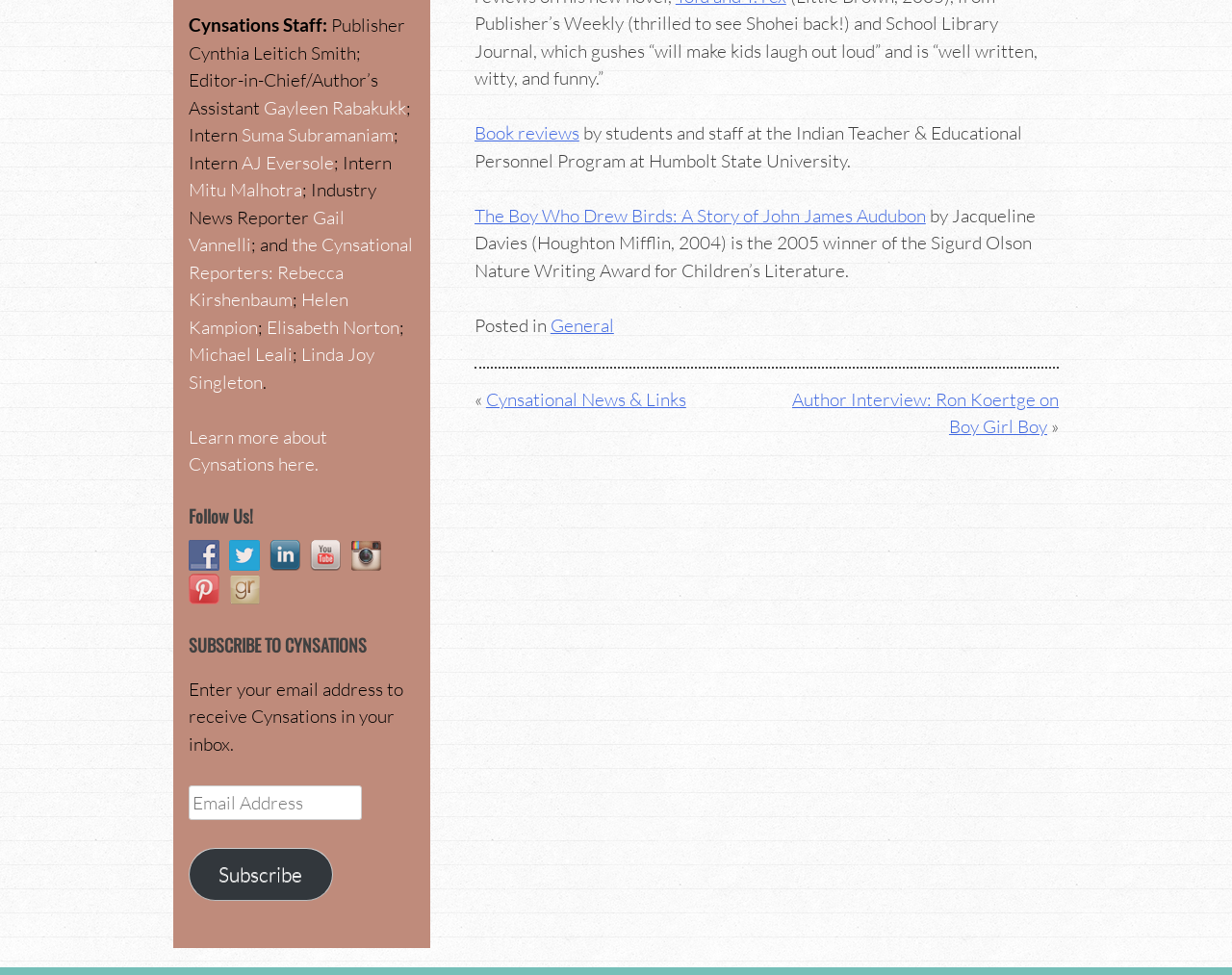How many social media platforms can you follow Cynsations on?
Look at the image and respond to the question as thoroughly as possible.

The answer can be found in the 'Follow Us!' section where there are links to follow Cynsations on 7 different social media platforms: Facebook, Twitter, LinkedIn, YouTube, Instagram, Pinterest, and Goodreads.